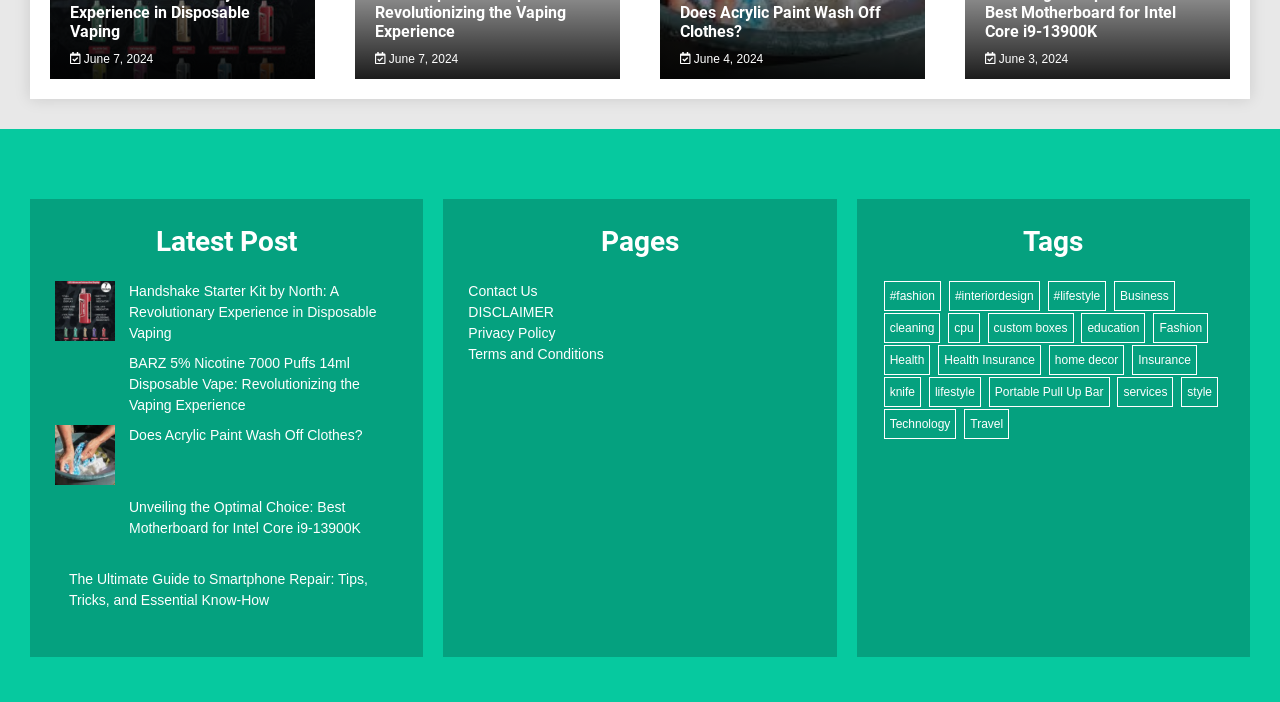What is the date of the third article?
Provide a thorough and detailed answer to the question.

I found the date of the third article by looking at the link element with the text 'June 3, 2024' which is located near the third article title.